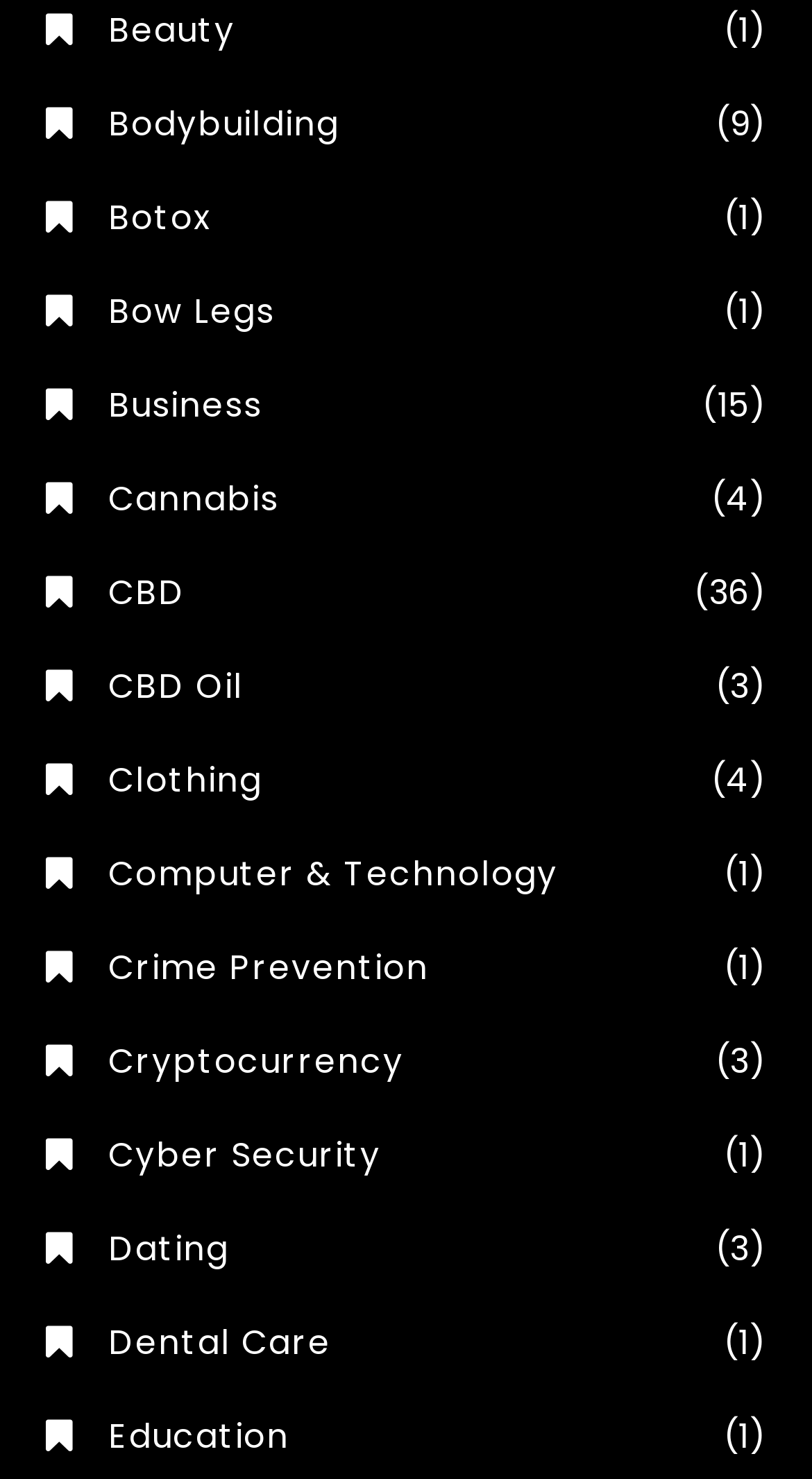How many subcategories are under 'Cyber Security'?
Relying on the image, give a concise answer in one word or a brief phrase.

1